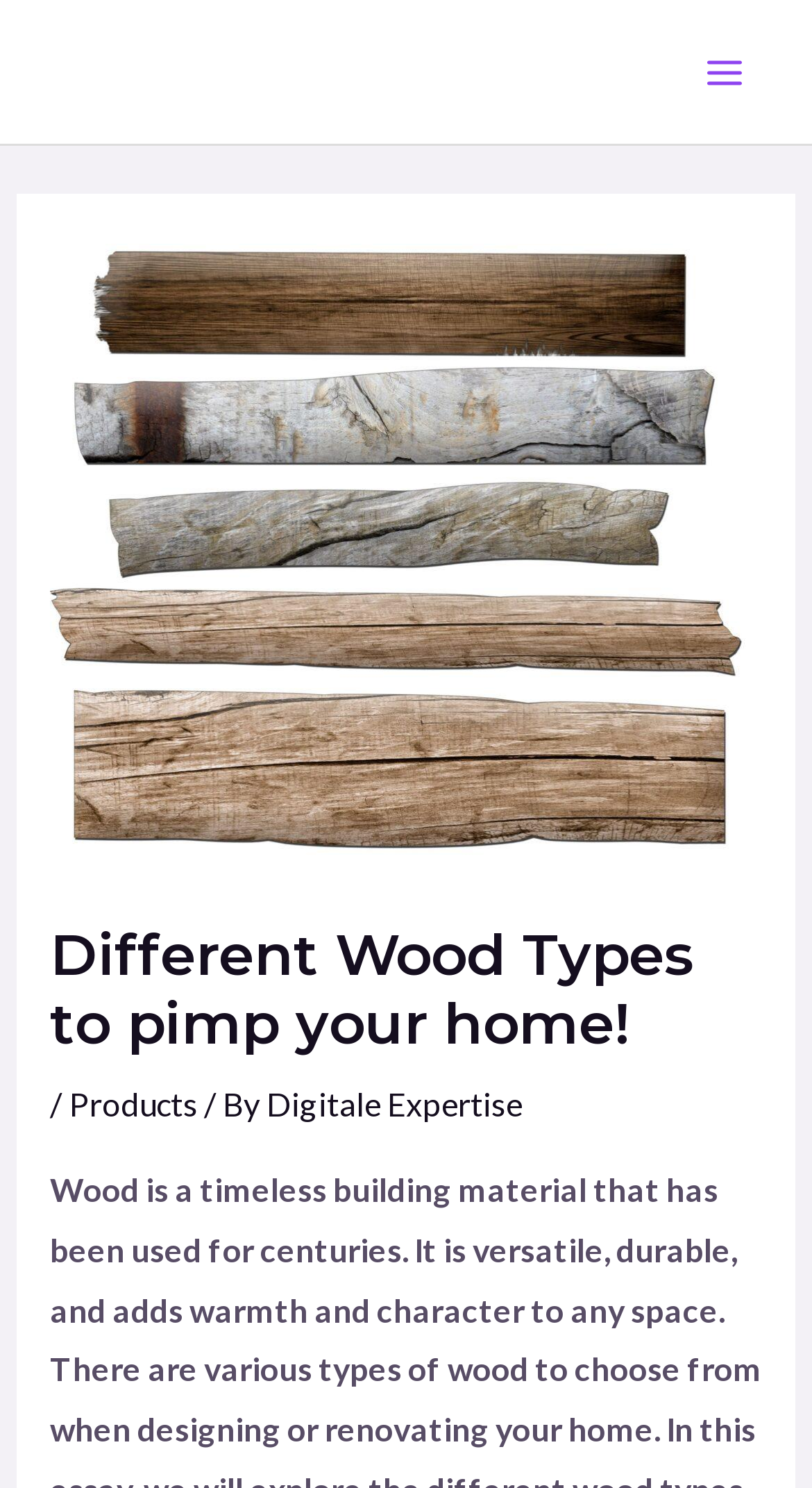Given the description of the UI element: "Products", predict the bounding box coordinates in the form of [left, top, right, bottom], with each value being a float between 0 and 1.

[0.084, 0.729, 0.243, 0.755]